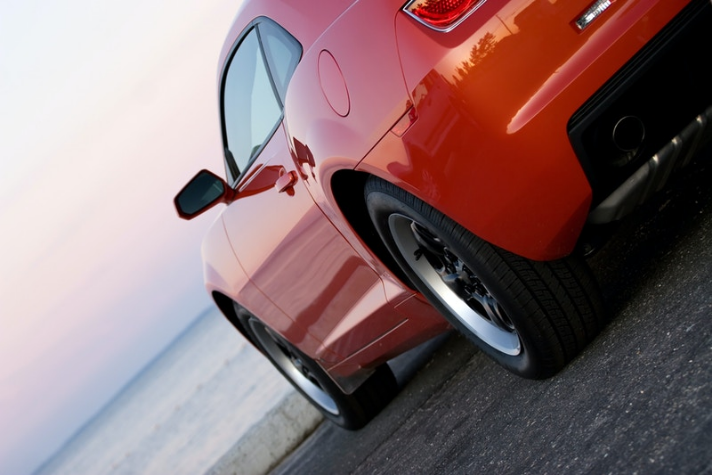What time of day is depicted in the image?
Using the image as a reference, answer with just one word or a short phrase.

Sunset